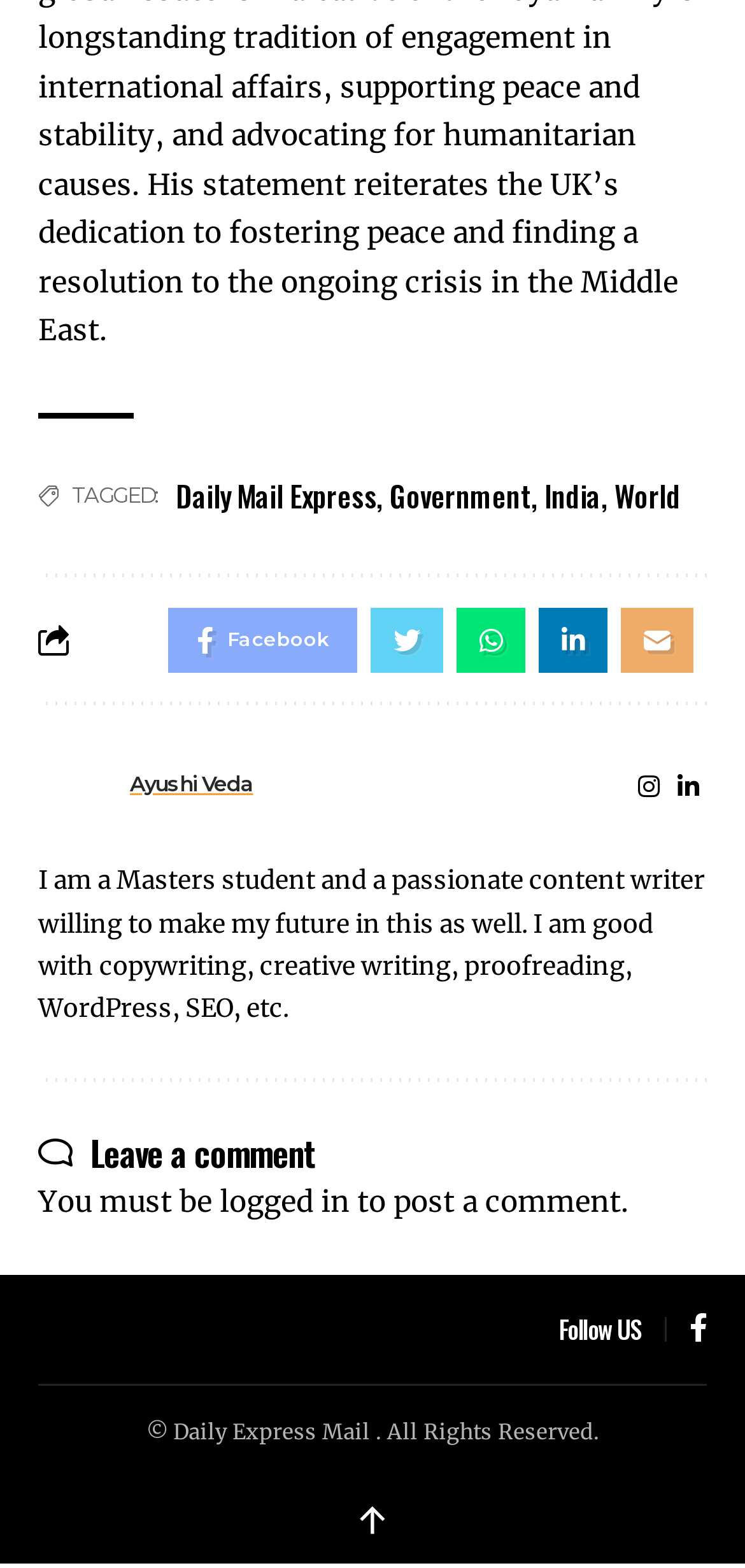Please respond in a single word or phrase: 
What is the copyright information?

Daily Express Mail